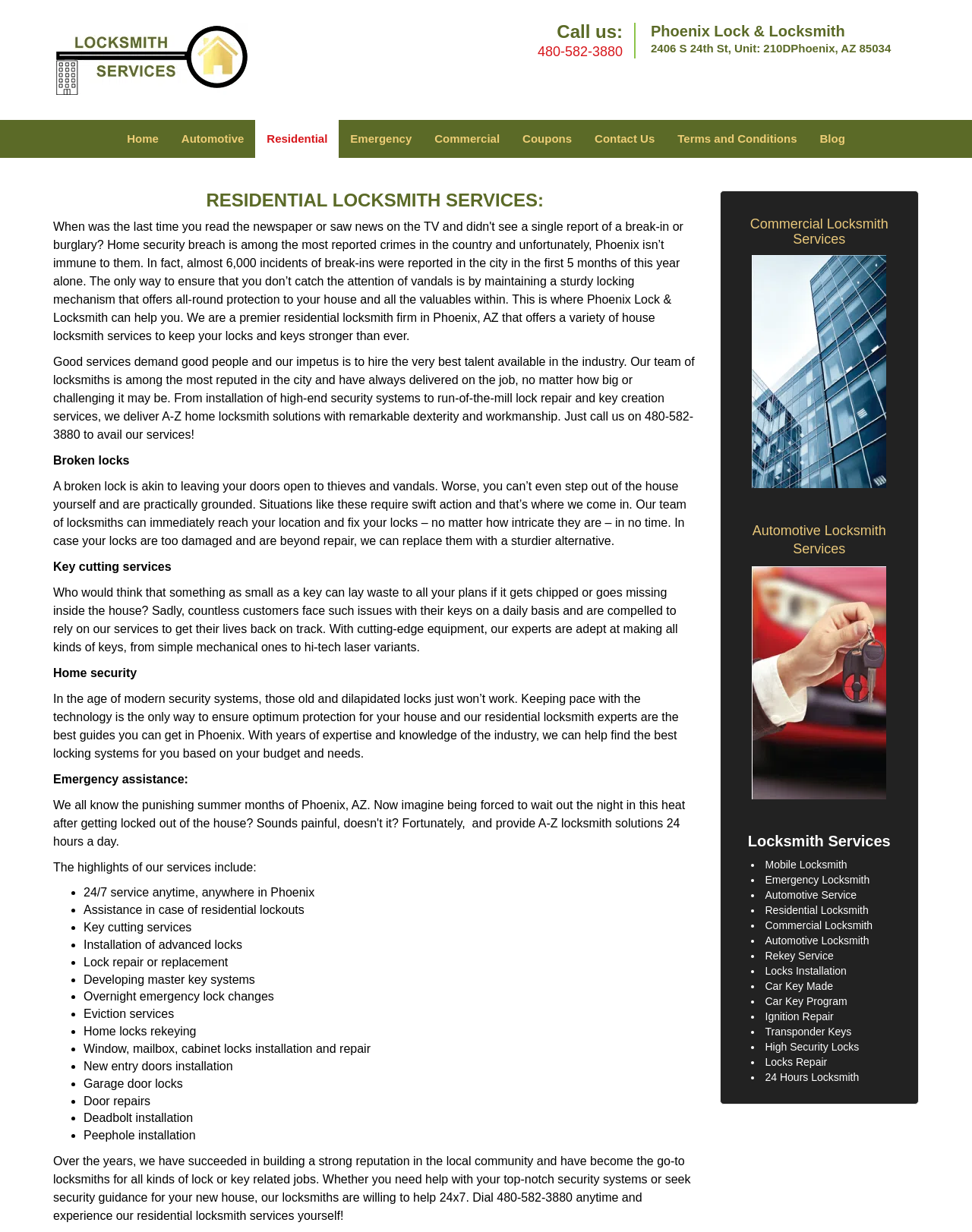Please provide the bounding box coordinate of the region that matches the element description: Terms and Conditions. Coordinates should be in the format (top-left x, top-left y, bottom-right x, bottom-right y) and all values should be between 0 and 1.

[0.685, 0.097, 0.832, 0.128]